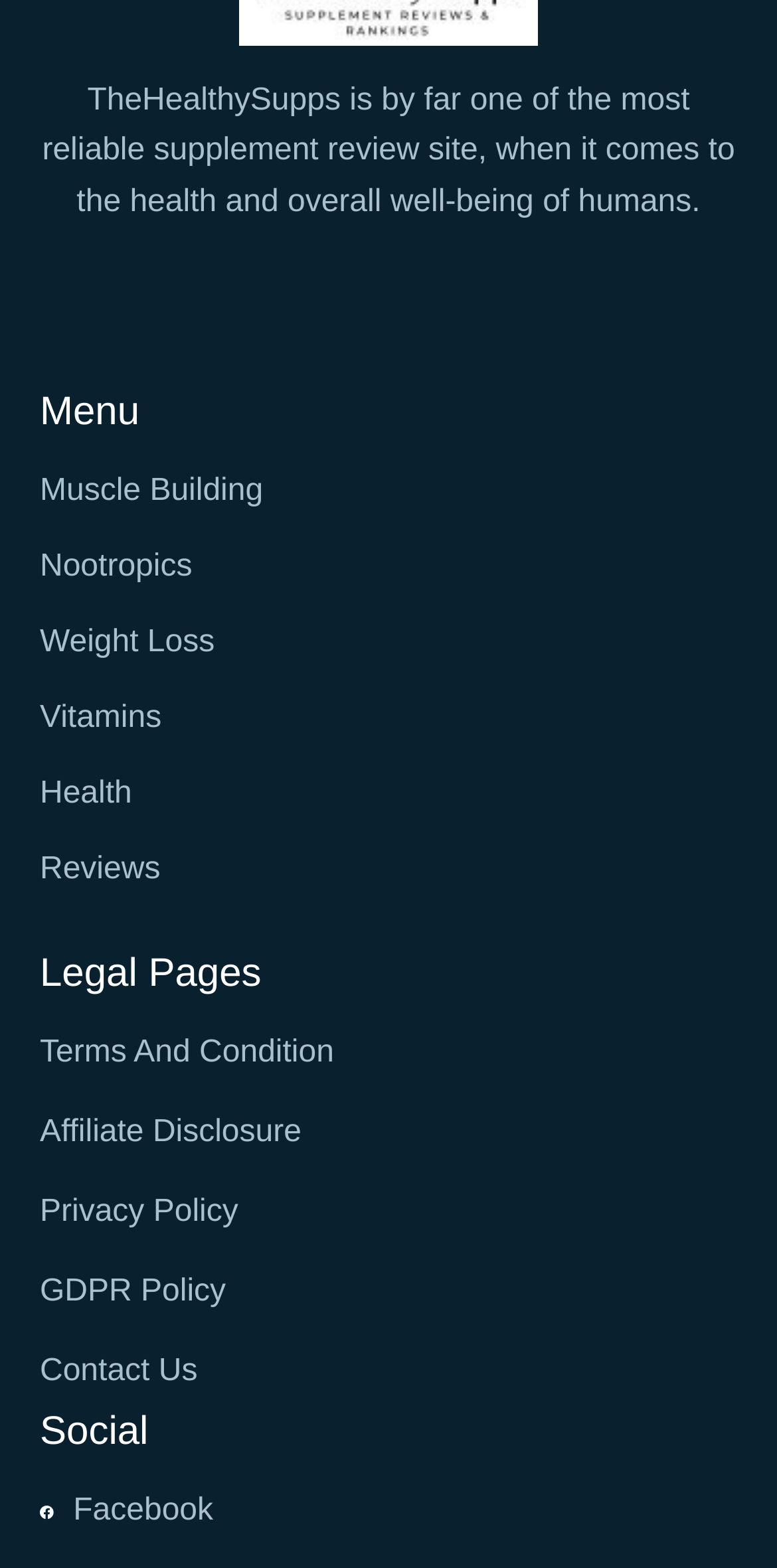Find the bounding box coordinates of the clickable element required to execute the following instruction: "Read Reviews". Provide the coordinates as four float numbers between 0 and 1, i.e., [left, top, right, bottom].

[0.051, 0.545, 0.949, 0.566]